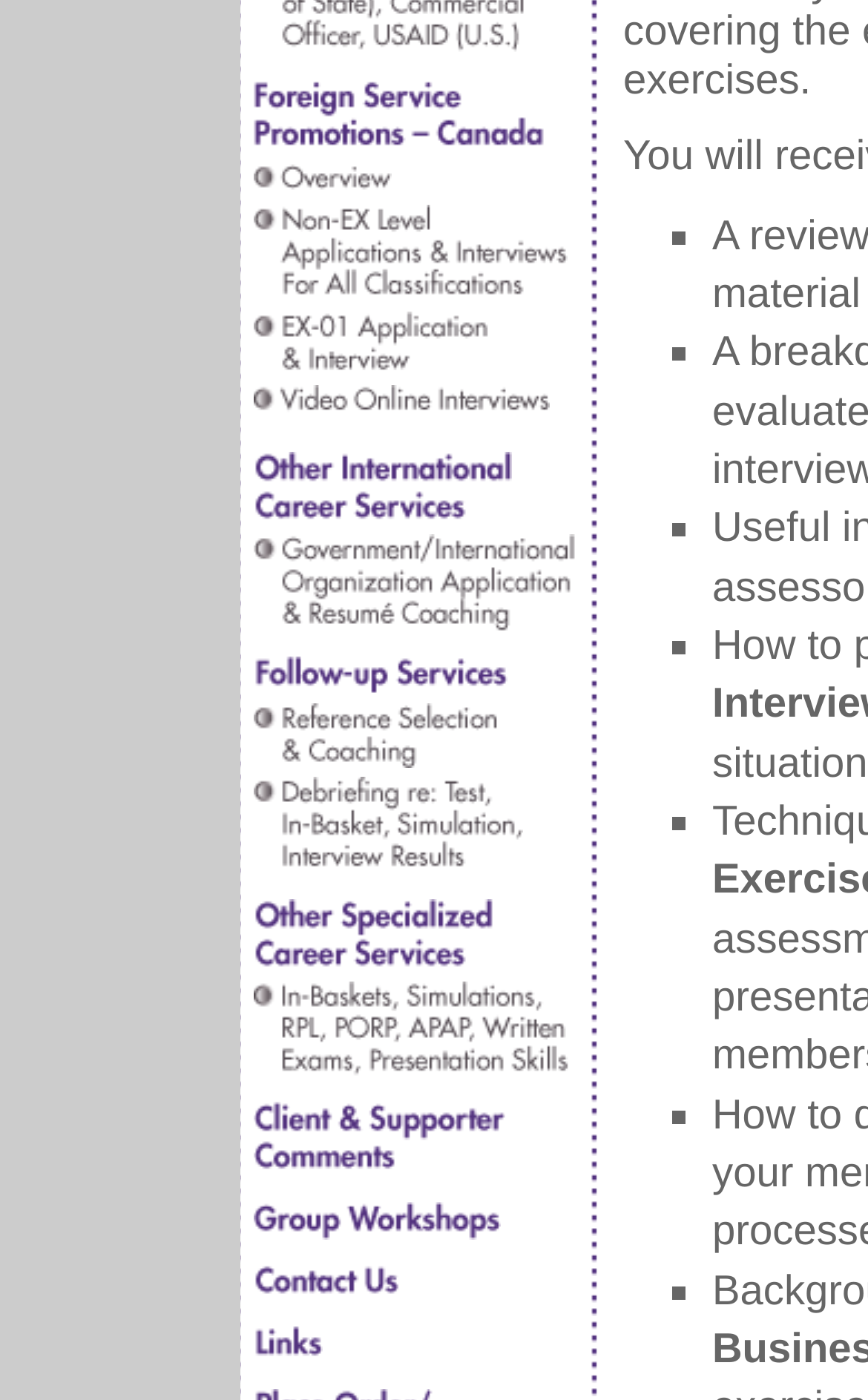Please mark the clickable region by giving the bounding box coordinates needed to complete this instruction: "Click on Foreign Service Promotions - Canada".

[0.292, 0.056, 0.667, 0.11]